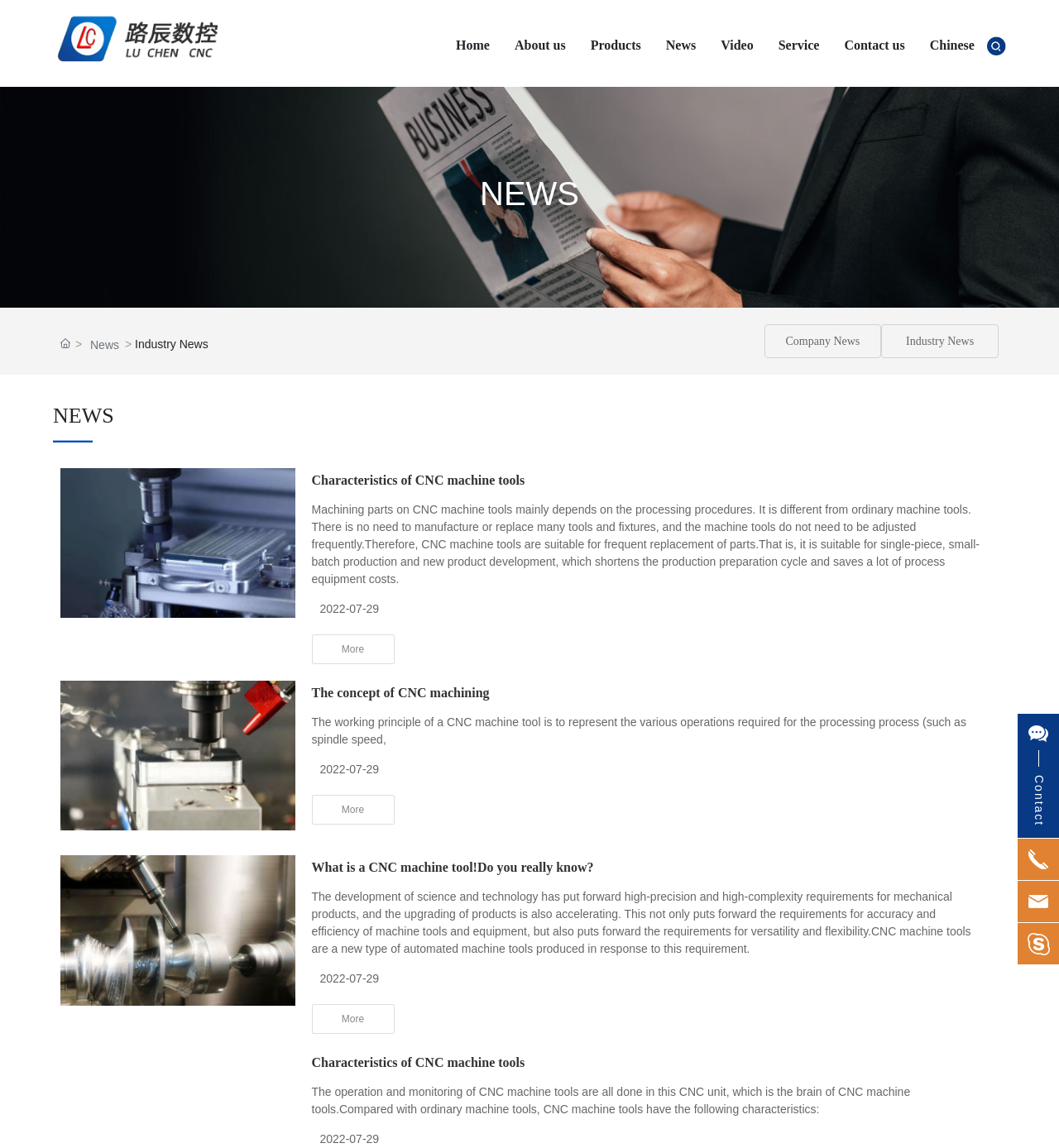What is the purpose of CNC machine tools?
Using the image, give a concise answer in the form of a single word or short phrase.

Single-piece, small-batch production